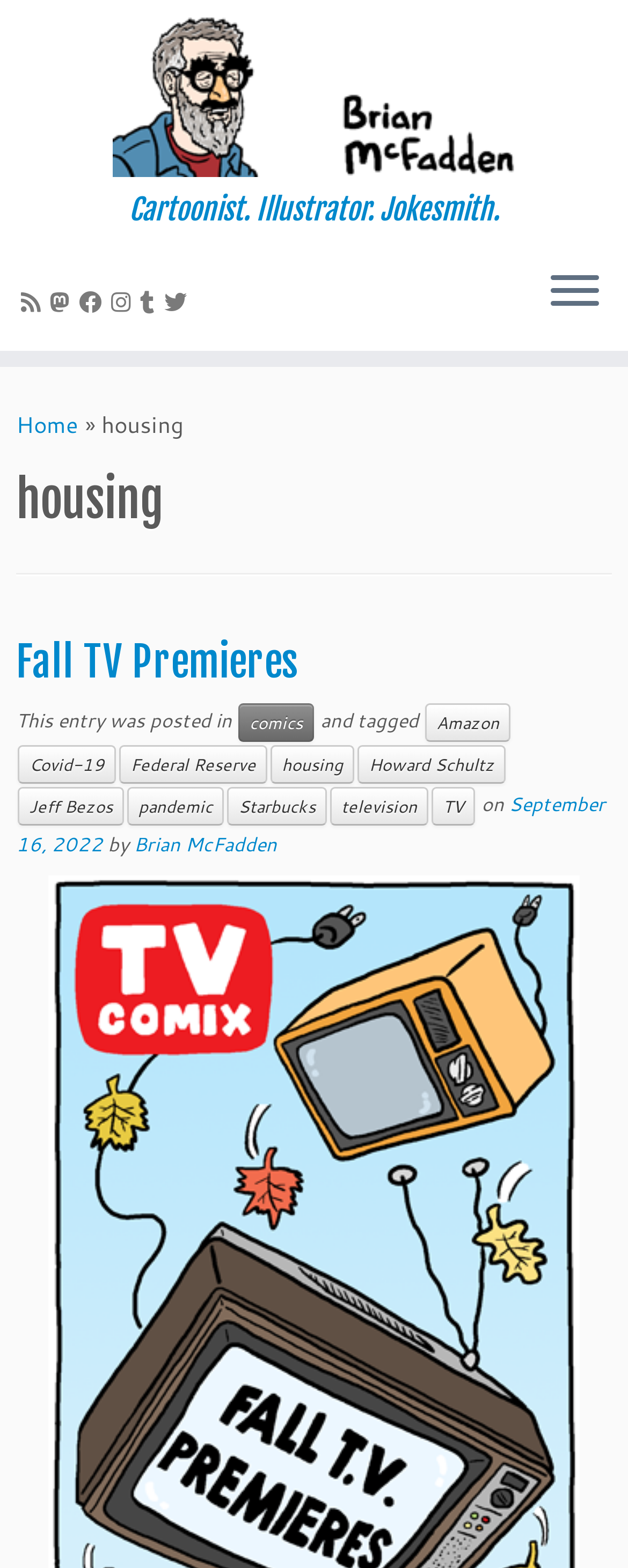Please locate the bounding box coordinates of the element that needs to be clicked to achieve the following instruction: "Visit Brian McFadden's homepage". The coordinates should be four float numbers between 0 and 1, i.e., [left, top, right, bottom].

[0.0, 0.01, 1.0, 0.113]